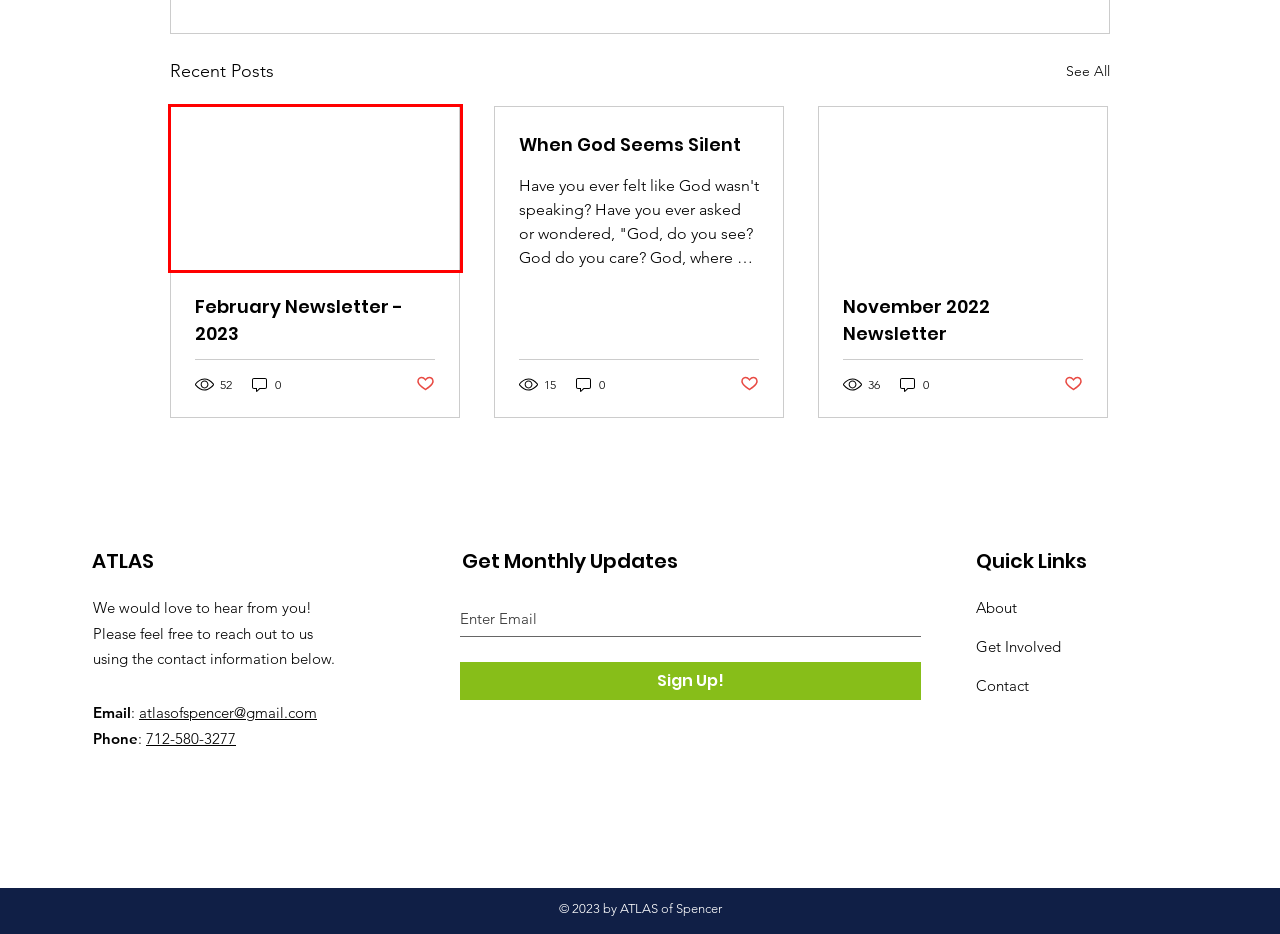Look at the screenshot of the webpage and find the element within the red bounding box. Choose the webpage description that best fits the new webpage that will appear after clicking the element. Here are the candidates:
A. ATLAS of Spencer | Advocacy | Community Awareness
B. Donate | ATLAS of Spencer
C. February Newsletter - 2023
D. Blog | ATLAS of Spencer
E. Contact | ATLAS of Spencer
F. November 2022 Newsletter
G. When God Seems Silent
H. About | ATLAS of Spencer

C